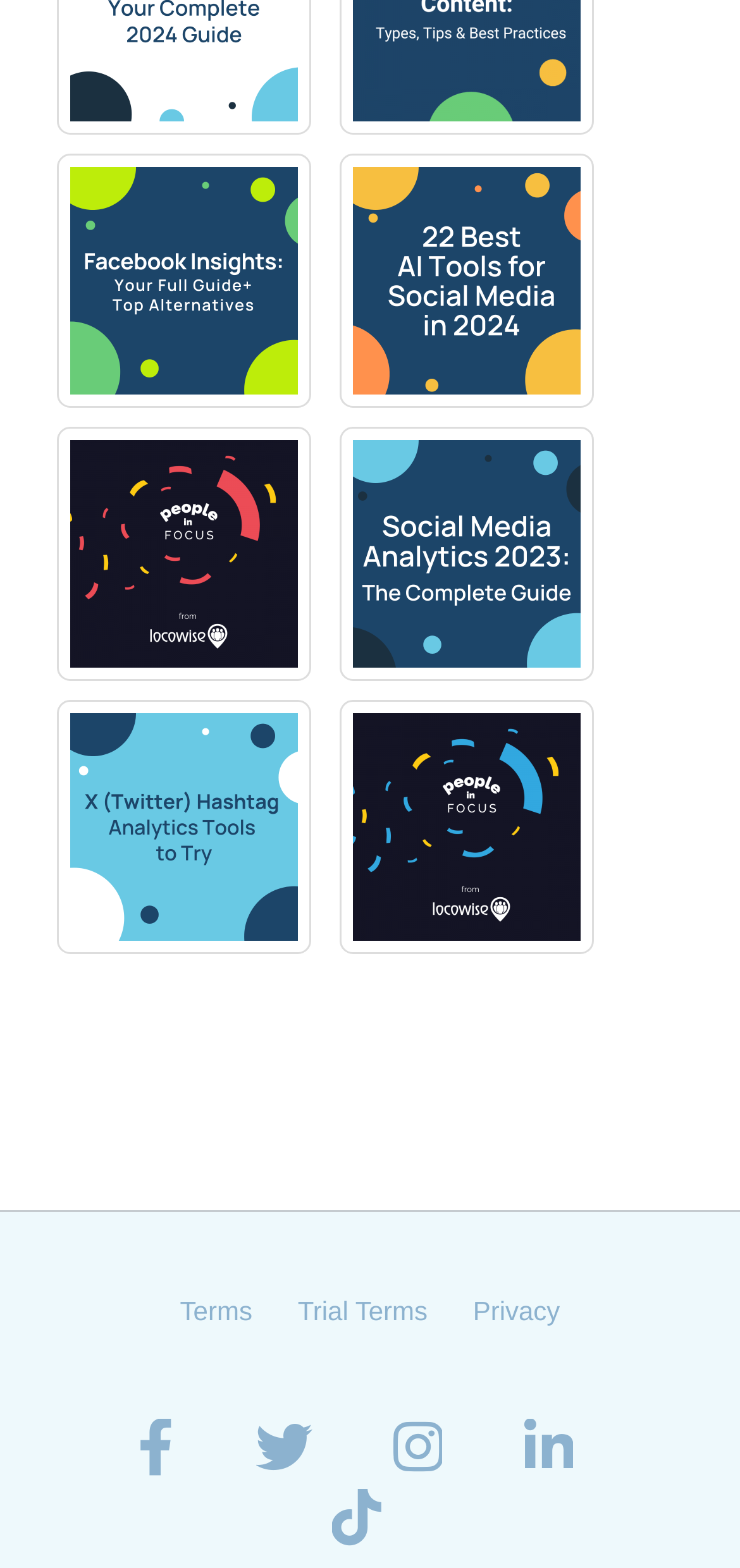Please locate the bounding box coordinates of the element that should be clicked to achieve the given instruction: "Learn about People in Focus: Rebecca Pritchard".

[0.095, 0.28, 0.403, 0.425]